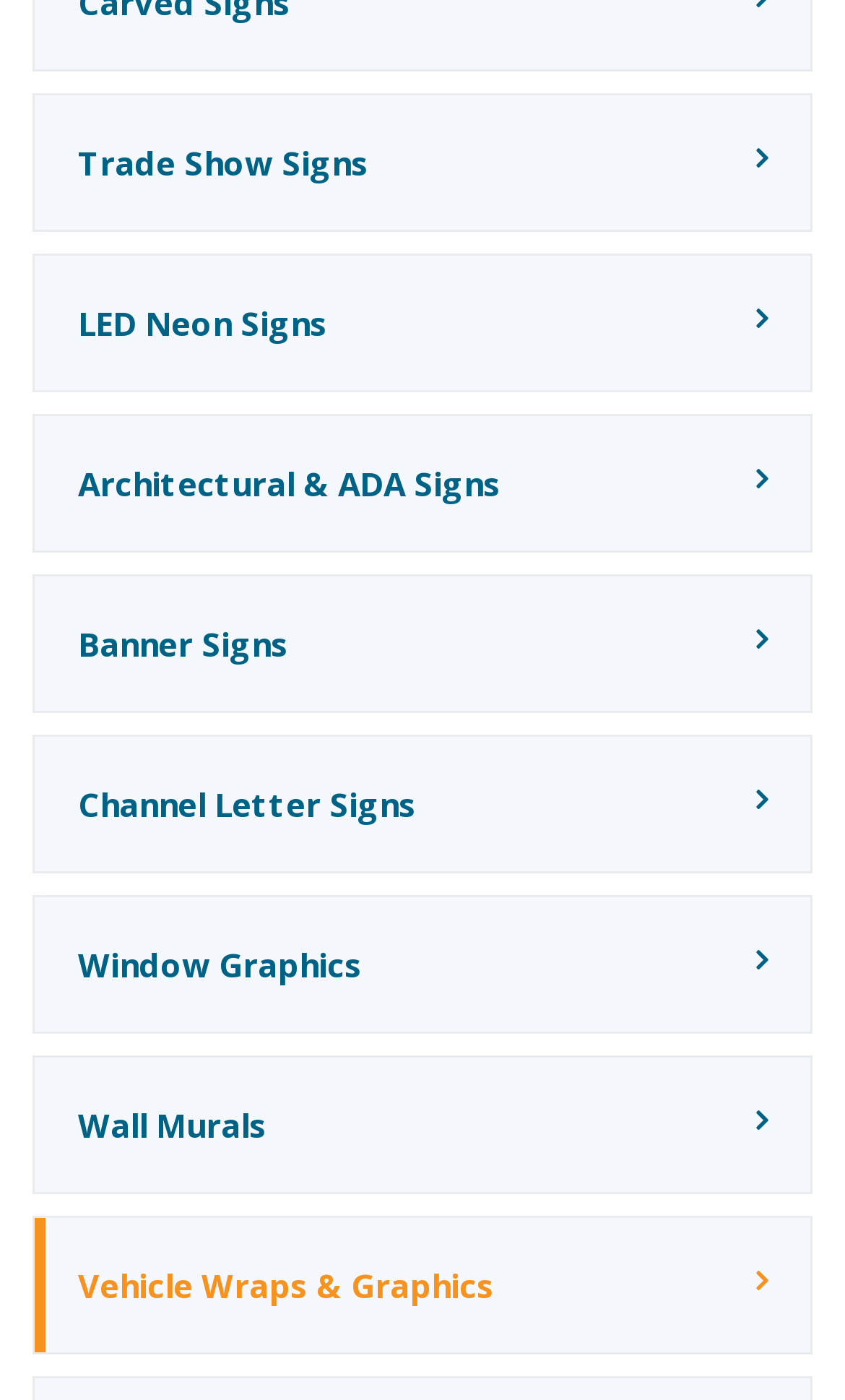Respond to the question below with a single word or phrase:
Are there any graphics-related signs?

Yes